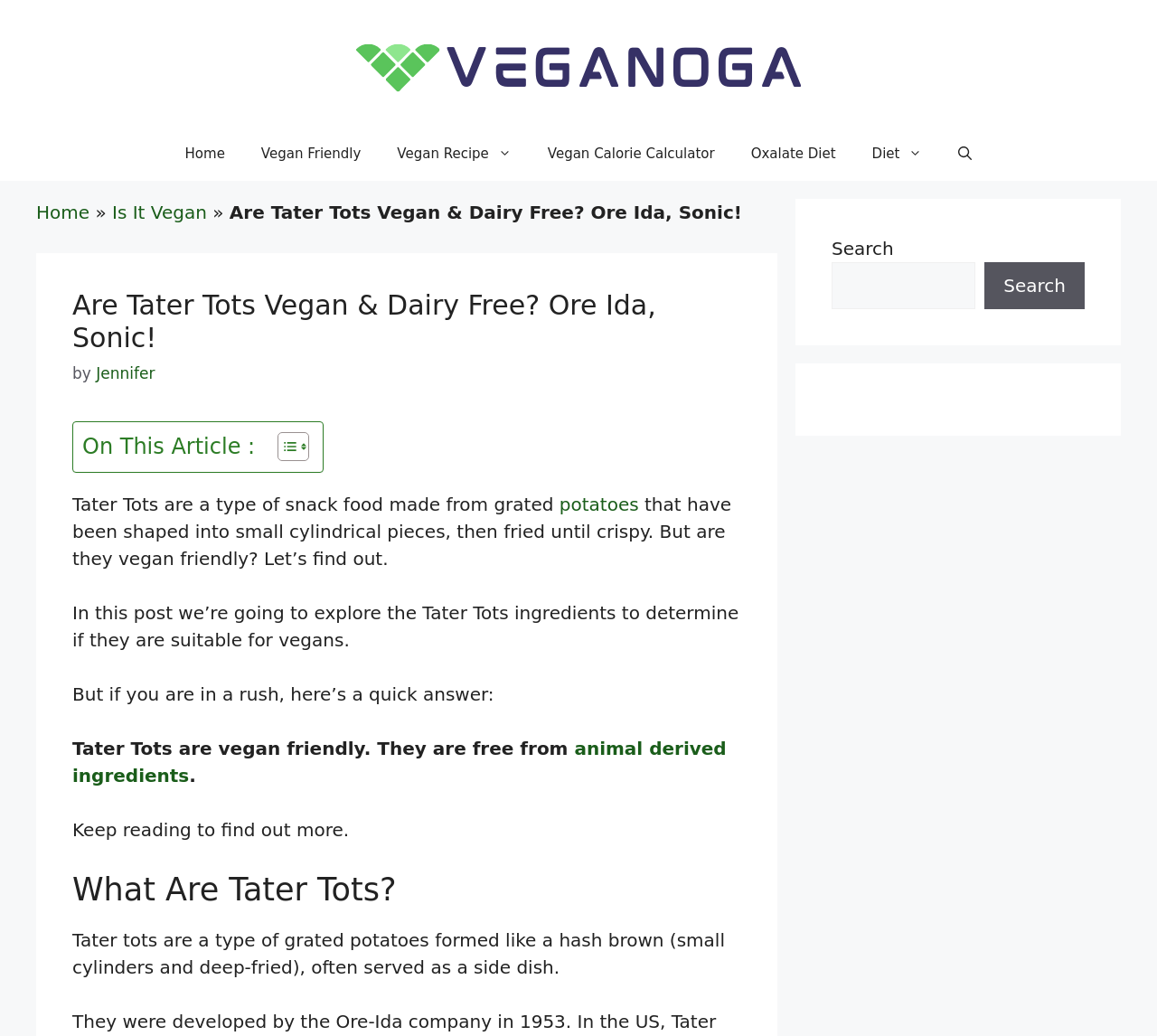Find the bounding box coordinates of the element to click in order to complete this instruction: "Search for something". The bounding box coordinates must be four float numbers between 0 and 1, denoted as [left, top, right, bottom].

[0.719, 0.253, 0.843, 0.298]